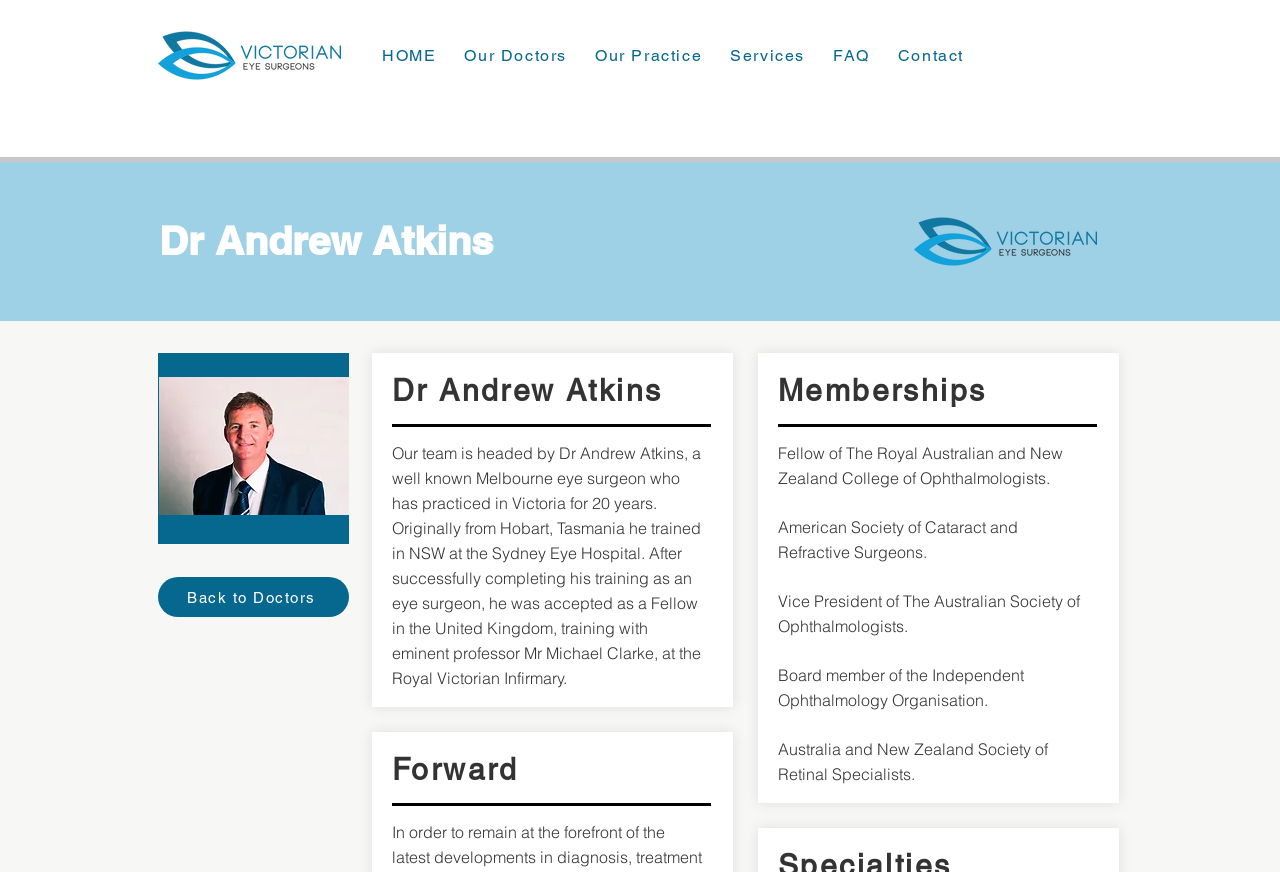Determine the bounding box coordinates of the region to click in order to accomplish the following instruction: "View Dr Andrew Atkins' profile picture". Provide the coordinates as four float numbers between 0 and 1, specifically [left, top, right, bottom].

[0.124, 0.432, 0.273, 0.591]